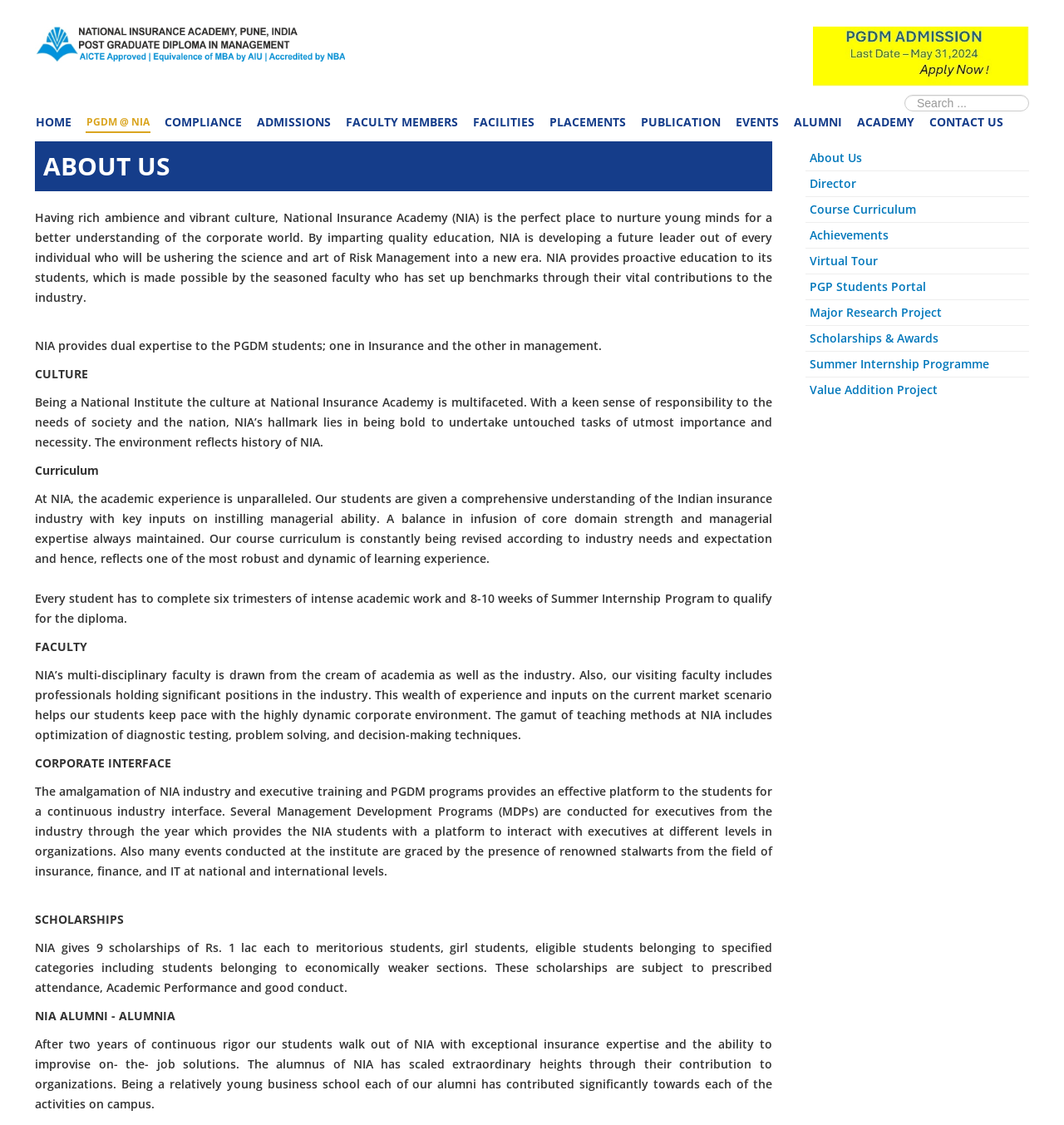How many scholarships are provided by NIA?
Answer the question with a single word or phrase by looking at the picture.

9